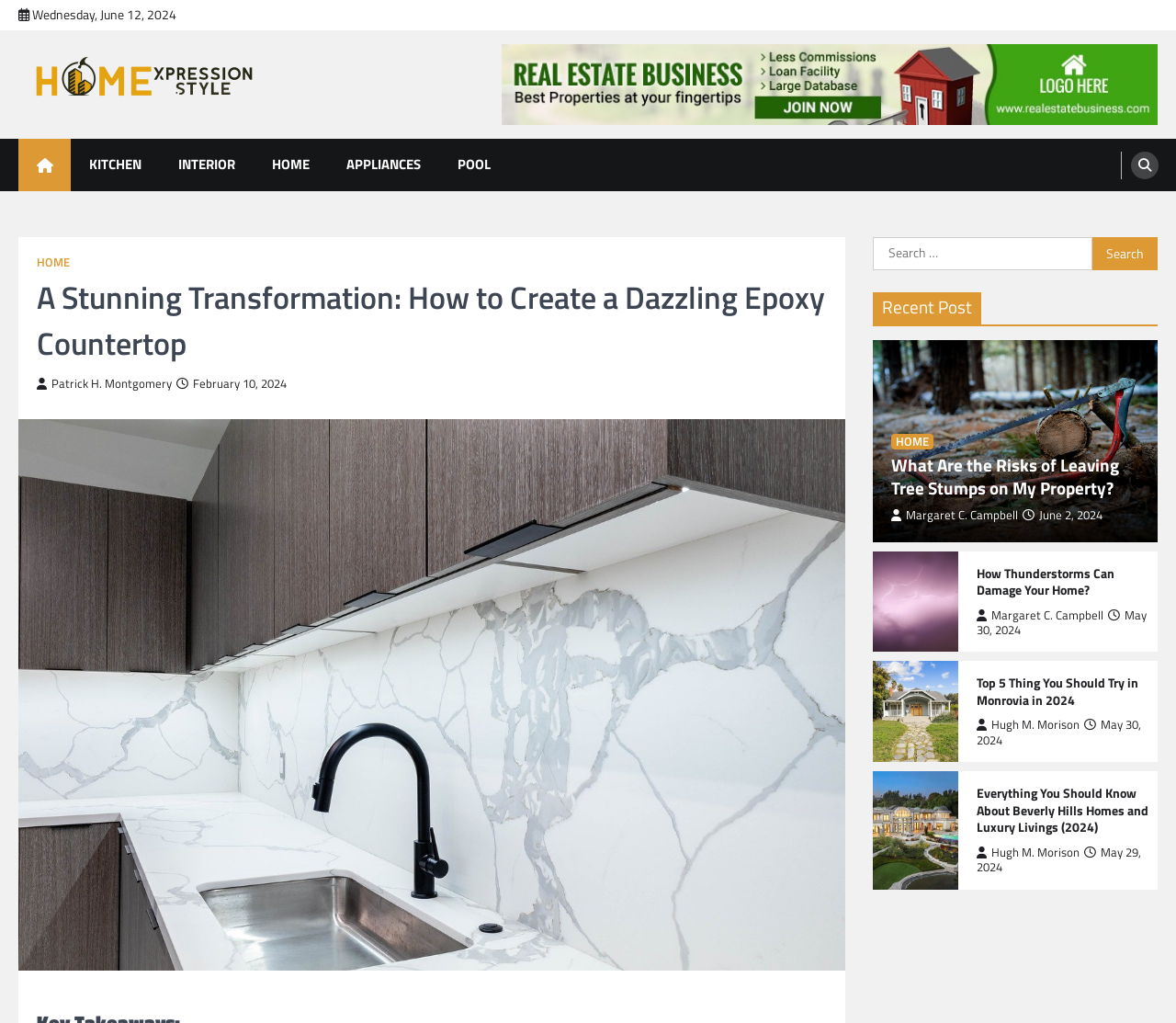Give a concise answer using one word or a phrase to the following question:
What is the category of the link 'KITCHEN'?

Home Improvement